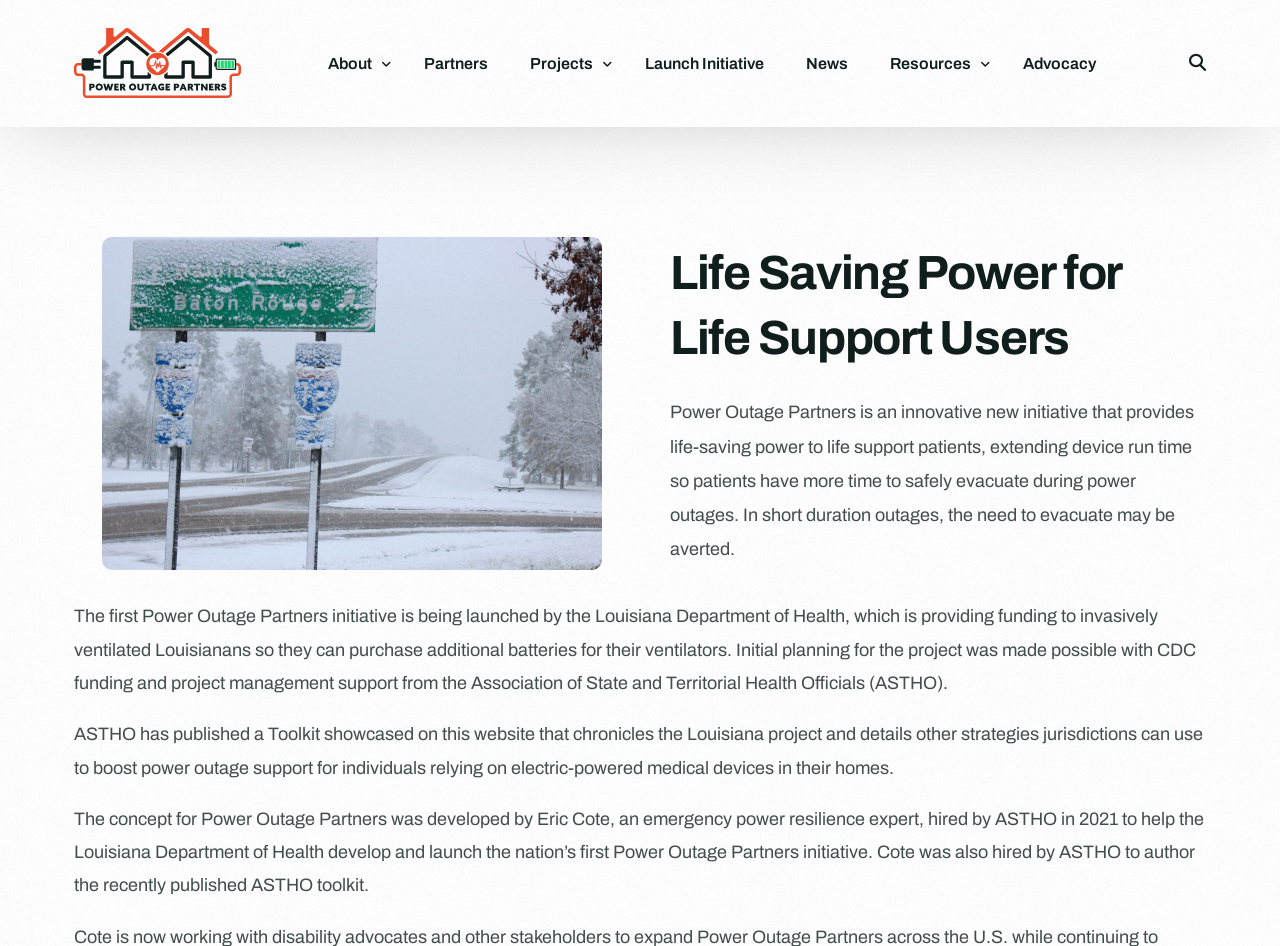Describe all the significant parts and information present on the webpage.

The webpage is about Power Outage Partners, an initiative that provides life-saving power to life support patients during power outages. At the top left corner, there are three links: "Skip to Content", "Skip to Menu", and "Skip to Footer". Next to these links, there is a logo of Power Outage Partners, which is an image with a link to the organization's homepage.

Below the logo, there is a navigation menu with several links, including "About", "Our Story", "Meet Eric Cote", "Share Your Story", "Partners", "Projects", "Launch Initiative", "News", "Resources", and "Advocacy". These links are arranged horizontally and take up most of the top section of the page.

On the left side of the page, there is a large heading that reads "Life Saving Power for Life Support Users". Below this heading, there are three paragraphs of text that describe the initiative and its goals. The text explains that Power Outage Partners provides life-saving power to life support patients, extending device run time so patients have more time to safely evacuate during power outages.

Below the text, there is a small image, and then another section of text that describes the first Power Outage Partners initiative, which is being launched by the Louisiana Department of Health. This section also mentions the CDC funding and project management support from the Association of State and Territorial Health Officials (ASTHO).

Further down the page, there is another section of text that describes the ASTHO toolkit, which chronicles the Louisiana project and details other strategies jurisdictions can use to boost power outage support for individuals relying on electric-powered medical devices in their homes.

At the bottom of the page, there is a search bar with a search toggle button and a text box.